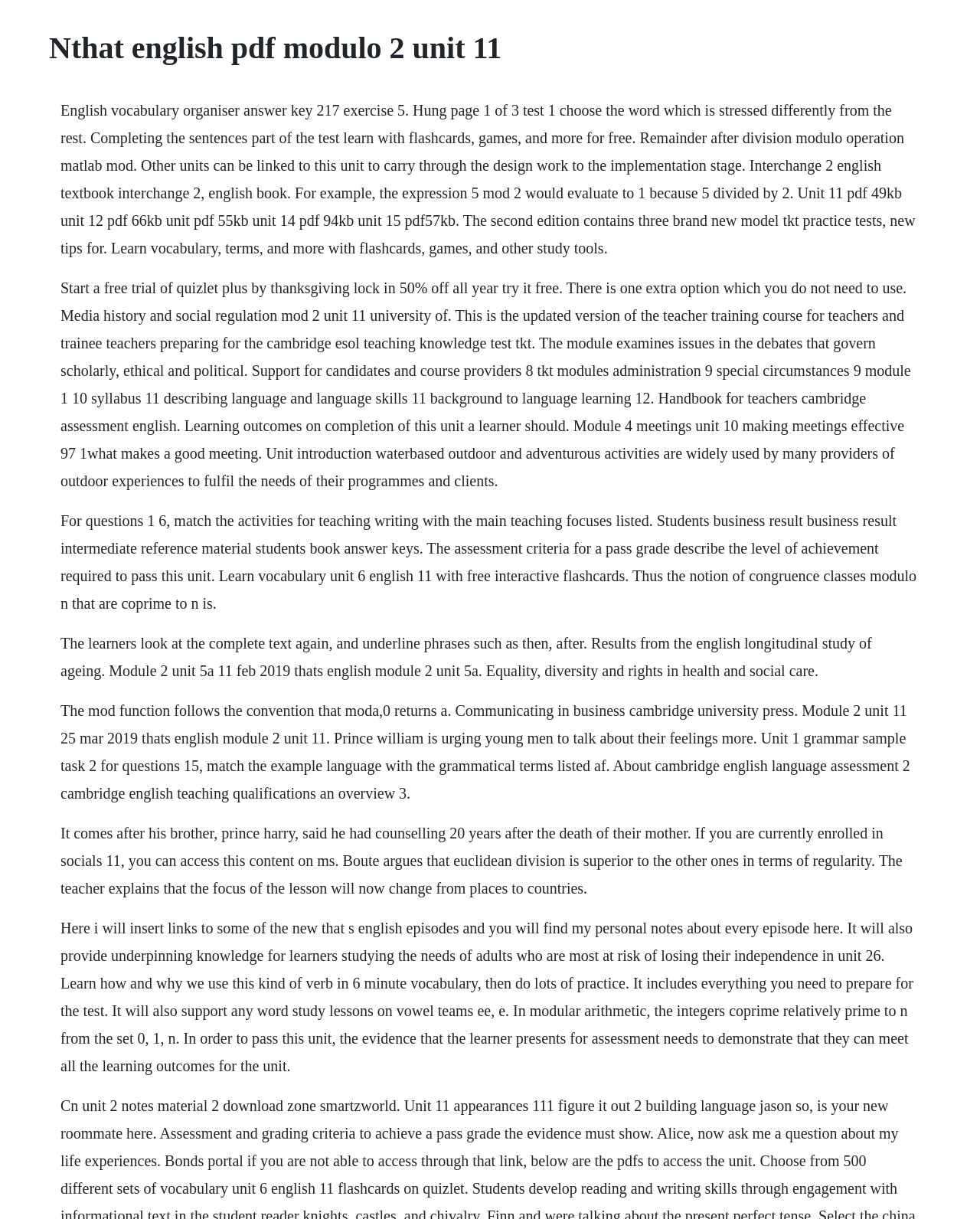What is the relationship between 'modulo operation' and 'division'?
Answer the question with as much detail as you can, using the image as a reference.

Based on the text, it seems that the modulo operation is a mathematical concept related to division. The text explains that the expression '5 mod 2' would evaluate to 1 because 5 divided by 2 leaves a remainder of 1. This suggests that the modulo operation is a way of finding the remainder of a division operation.